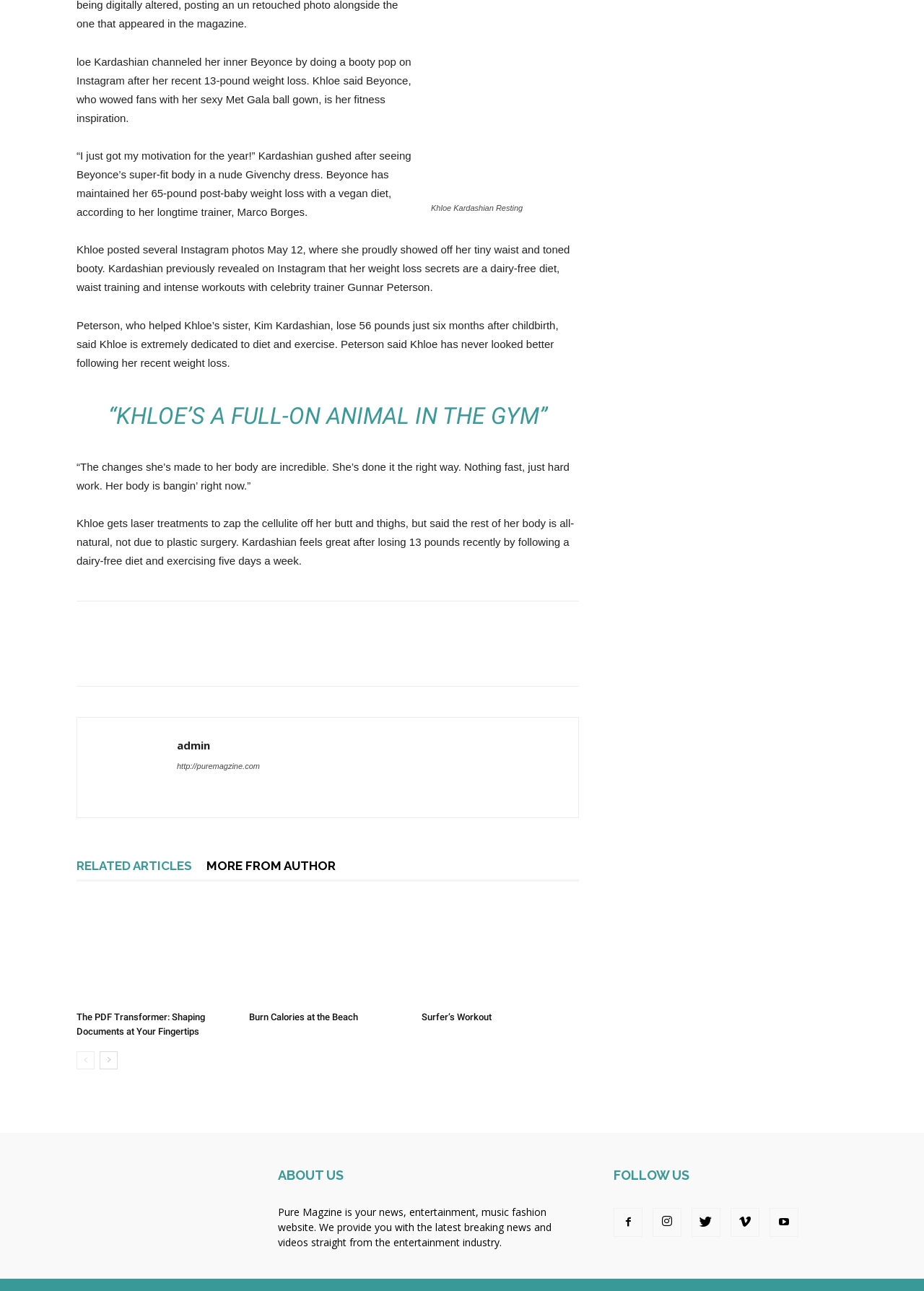What is the name of Khloe Kardashian's trainer?
Examine the image and give a concise answer in one word or a short phrase.

Gunnar Peterson